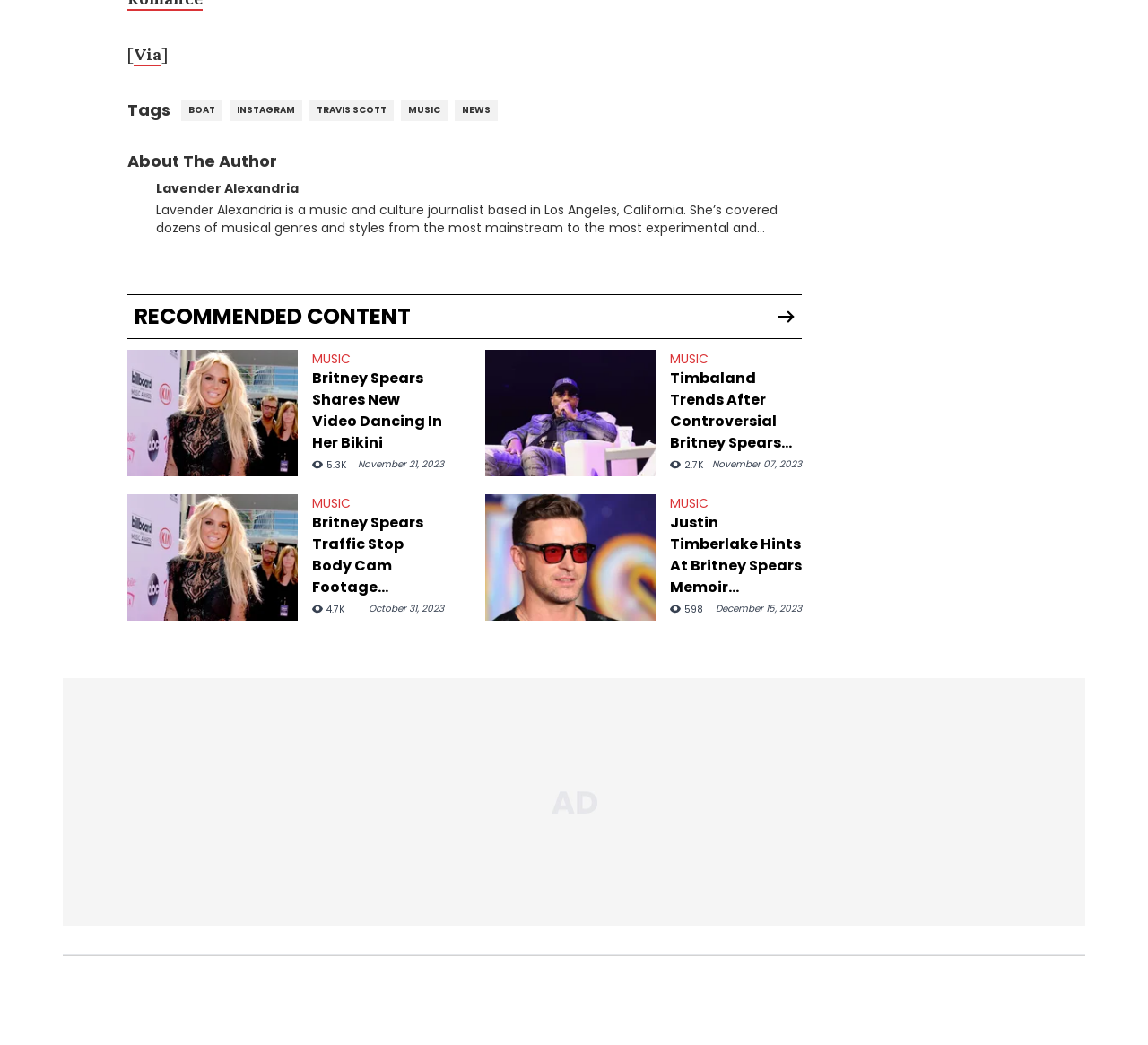Identify the bounding box coordinates of the section that should be clicked to achieve the task described: "Click on the 'BOAT' tag".

[0.158, 0.095, 0.194, 0.116]